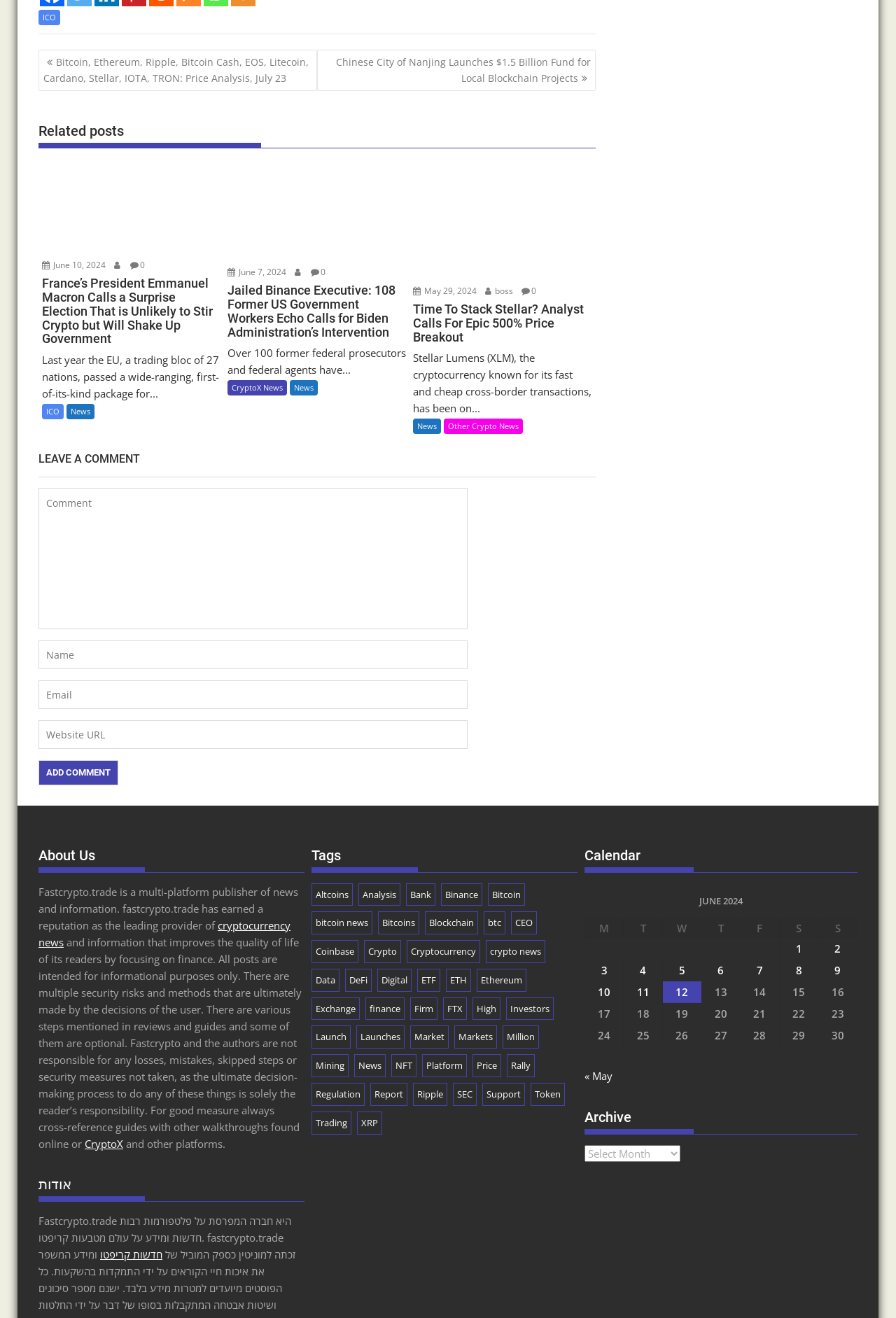Please reply to the following question using a single word or phrase: 
What is the purpose of the textbox at the bottom of the webpage?

Leave a comment